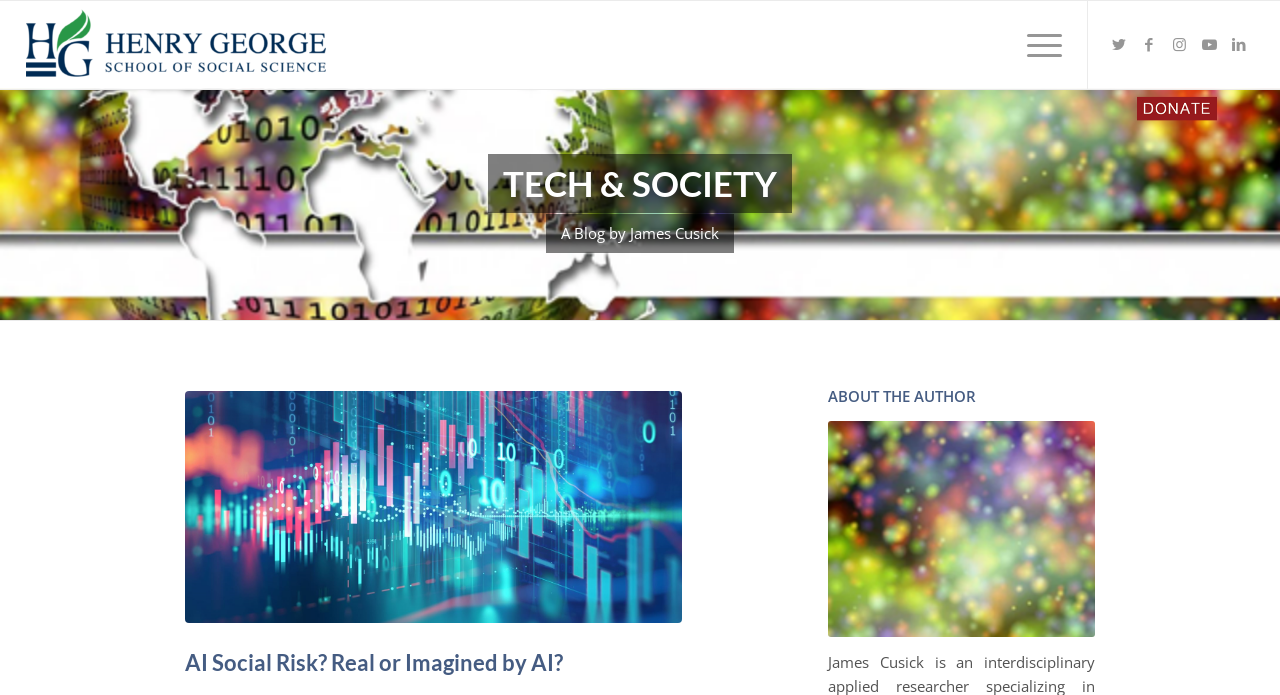Pinpoint the bounding box coordinates of the element that must be clicked to accomplish the following instruction: "visit hgsss.org". The coordinates should be in the format of four float numbers between 0 and 1, i.e., [left, top, right, bottom].

[0.02, 0.009, 0.254, 0.135]